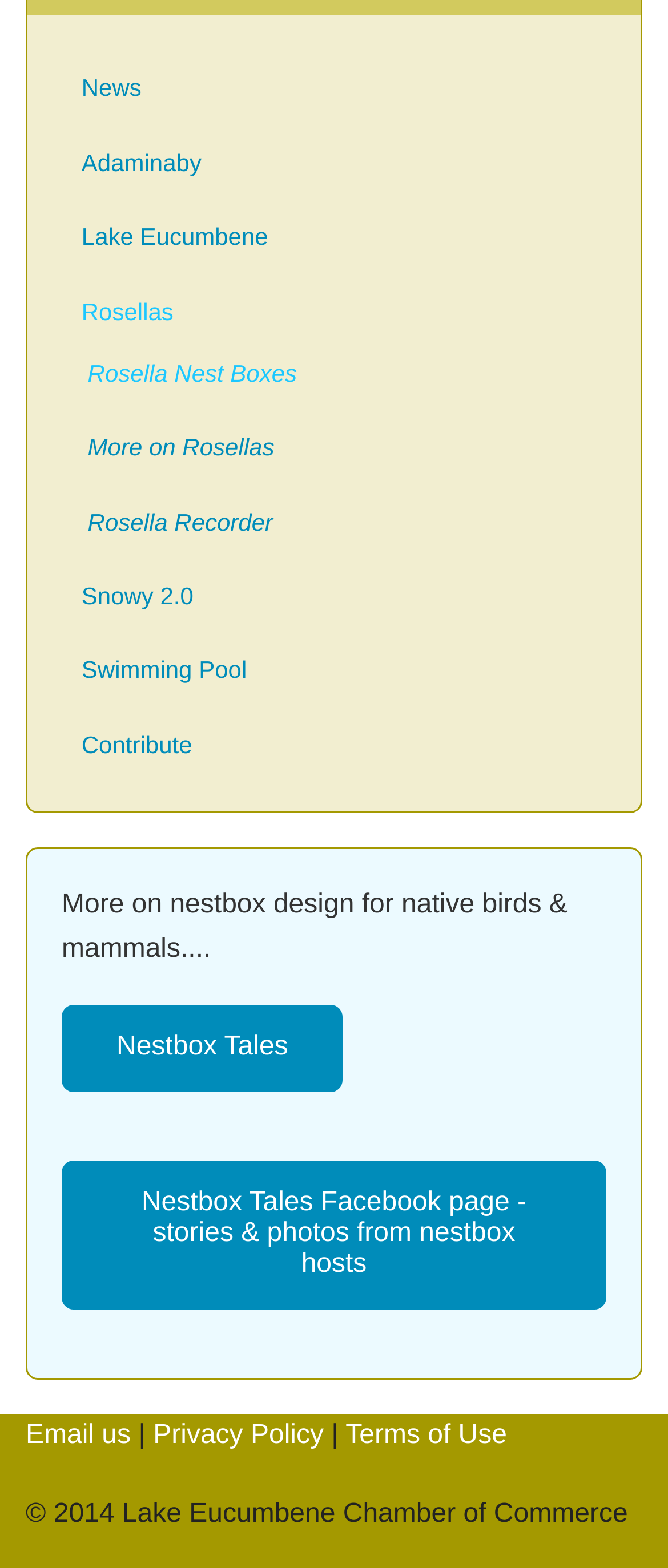Predict the bounding box coordinates of the area that should be clicked to accomplish the following instruction: "Check out Snowy 2.0". The bounding box coordinates should consist of four float numbers between 0 and 1, i.e., [left, top, right, bottom].

[0.086, 0.36, 0.914, 0.4]